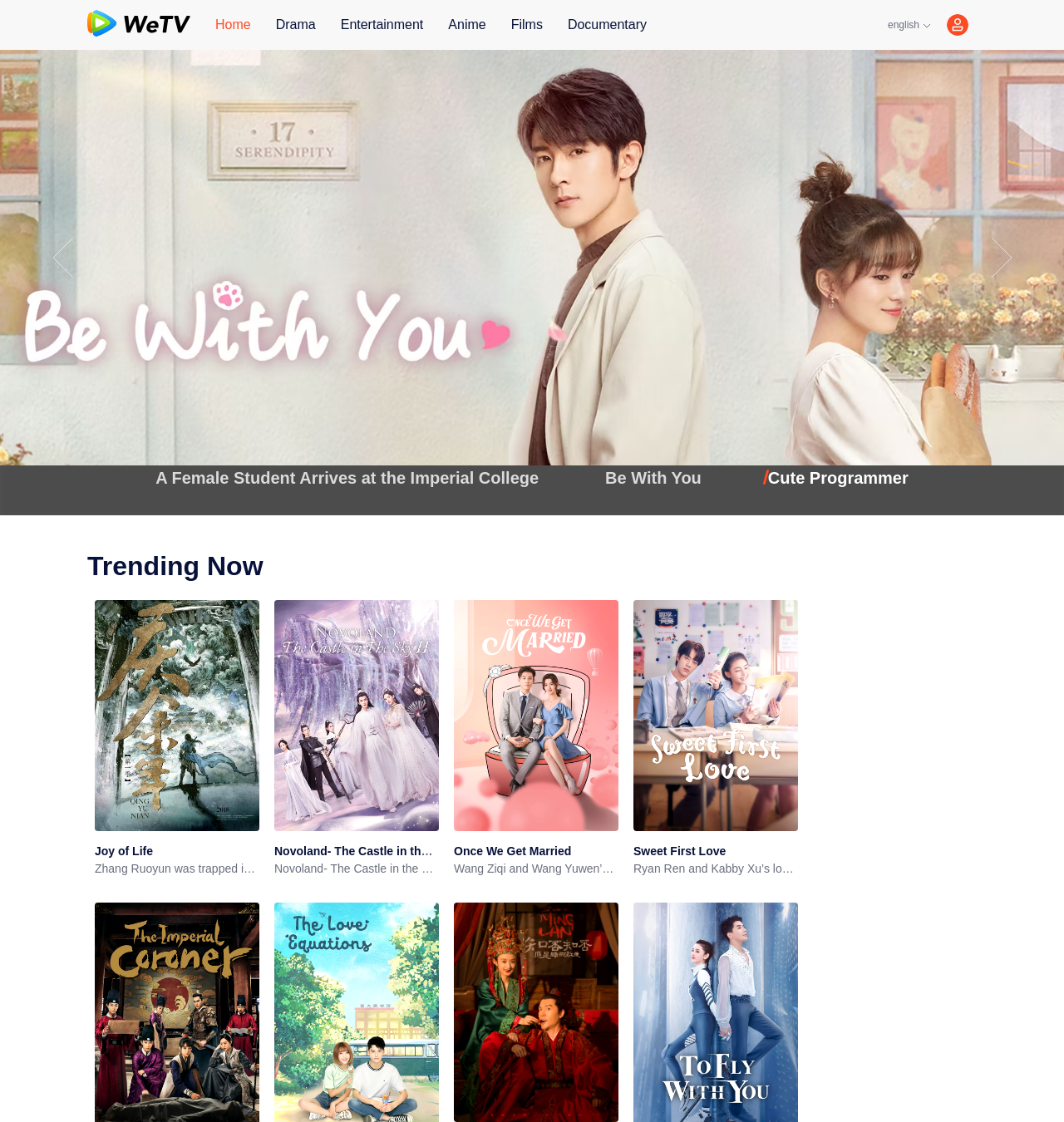Determine the bounding box coordinates for the UI element described. Format the coordinates as (top-left x, top-left y, bottom-right x, bottom-right y) and ensure all values are between 0 and 1. Element description: Cute Programmer

[0.722, 0.415, 0.854, 0.437]